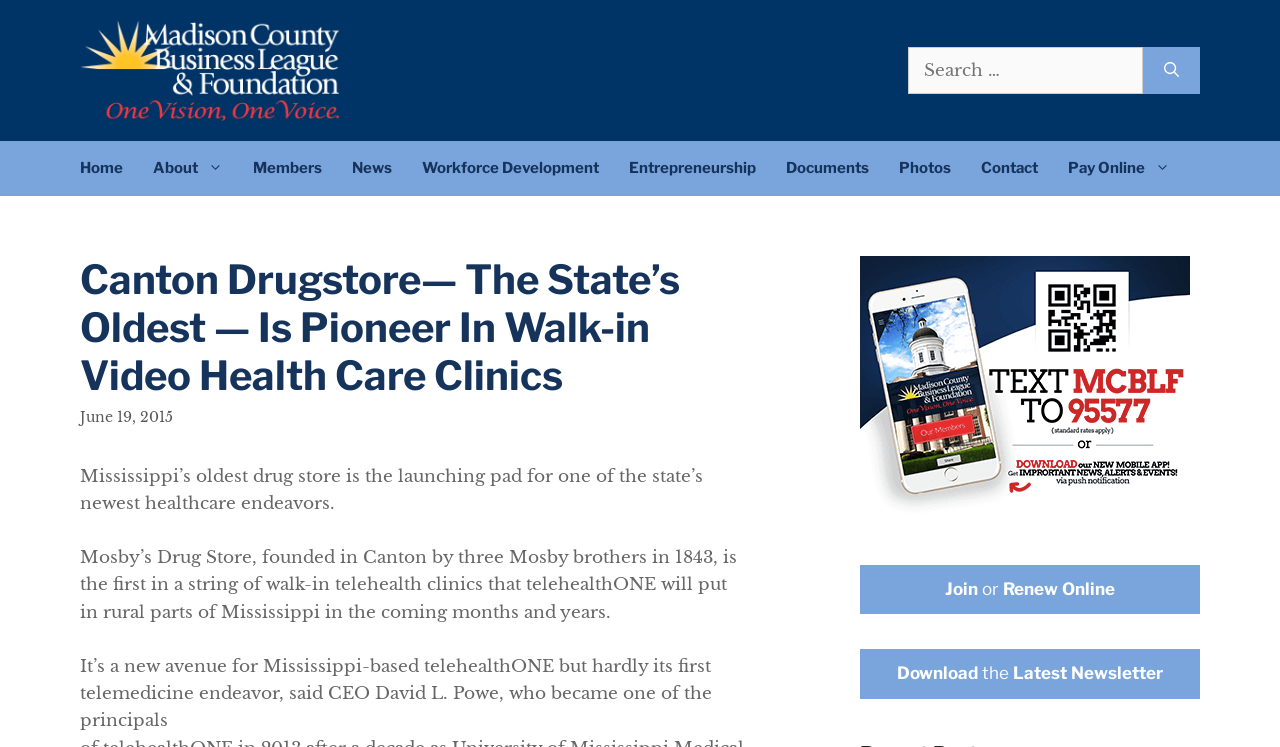Use the details in the image to answer the question thoroughly: 
What is the name of the oldest drug store in Mississippi?

I found this answer by reading the text on the webpage, specifically the sentence 'Mississippi’s oldest drug store is the launching pad for one of the state’s newest healthcare endeavors.' which mentions Mosby's Drug Store as the oldest drug store in Mississippi.